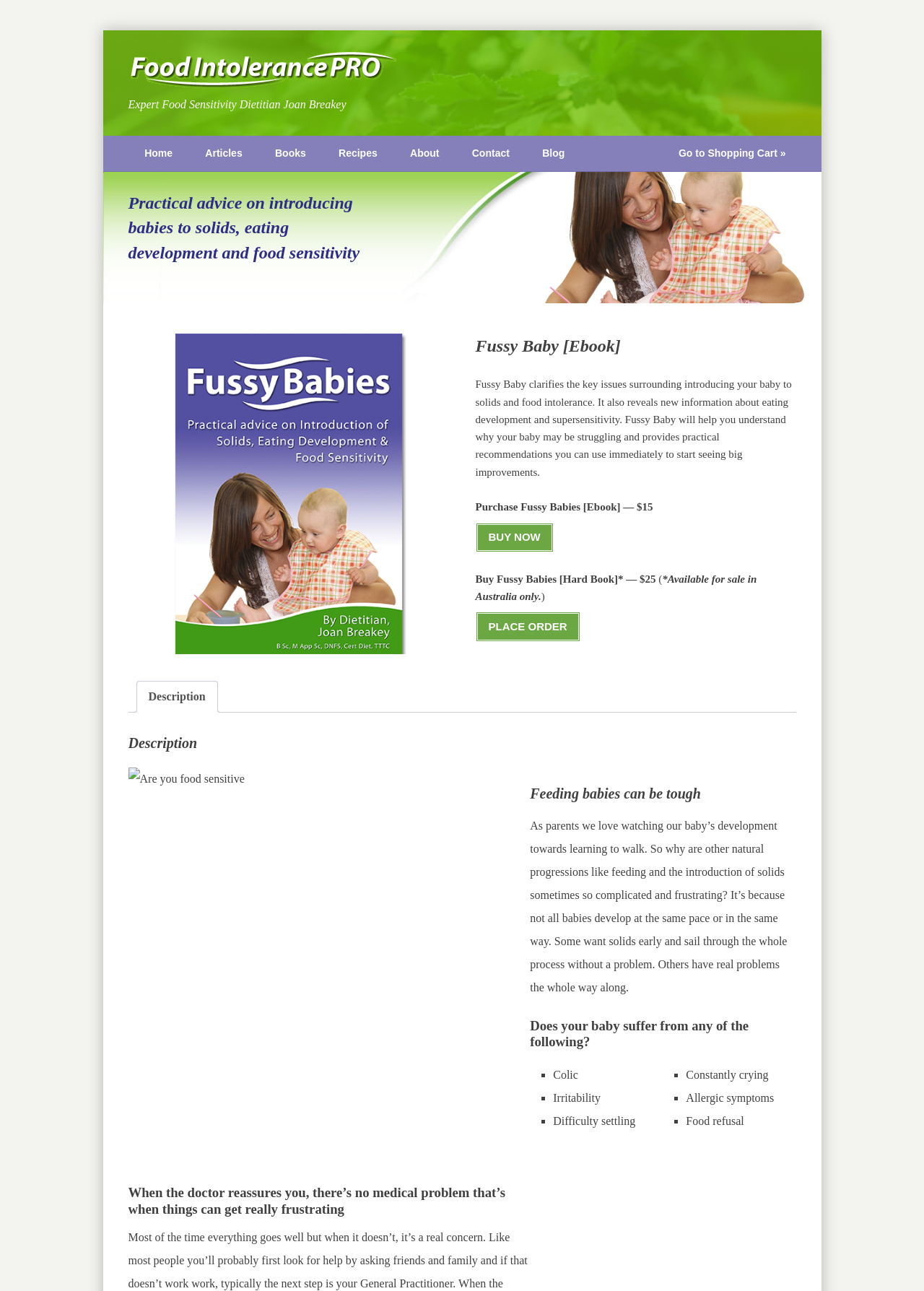Determine the bounding box coordinates for the area that should be clicked to carry out the following instruction: "Go to the 'Home' page".

None